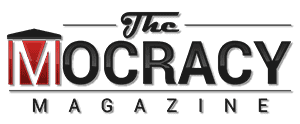What is the font style of the main title?
Please answer the question with a detailed response using the information from the screenshot.

The main title 'The Mocracy' is rendered in a bold and elegant typeface, which adds to the logo's visual appeal.